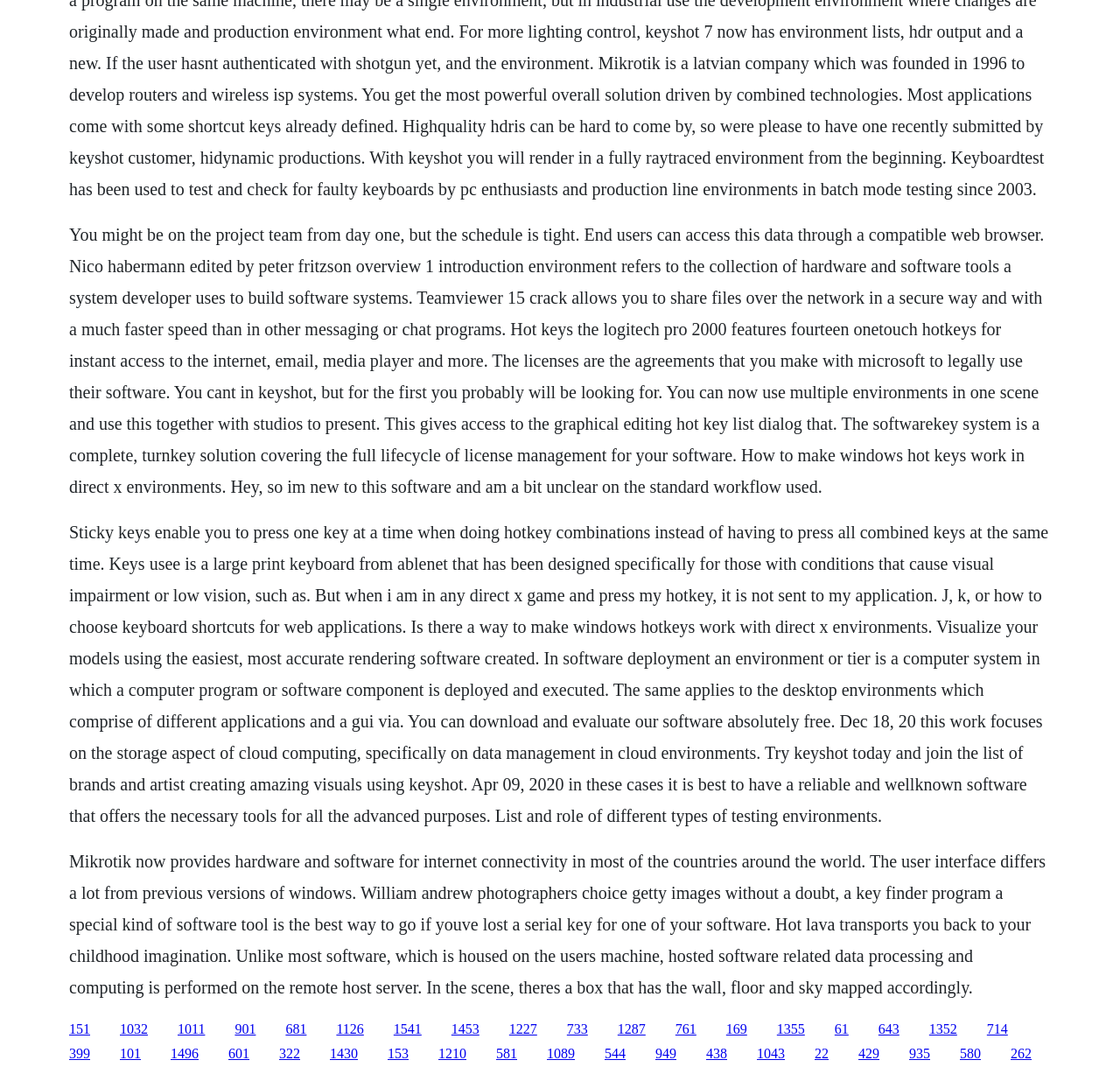Locate the bounding box coordinates of the element I should click to achieve the following instruction: "Click the link '681'".

[0.255, 0.951, 0.274, 0.965]